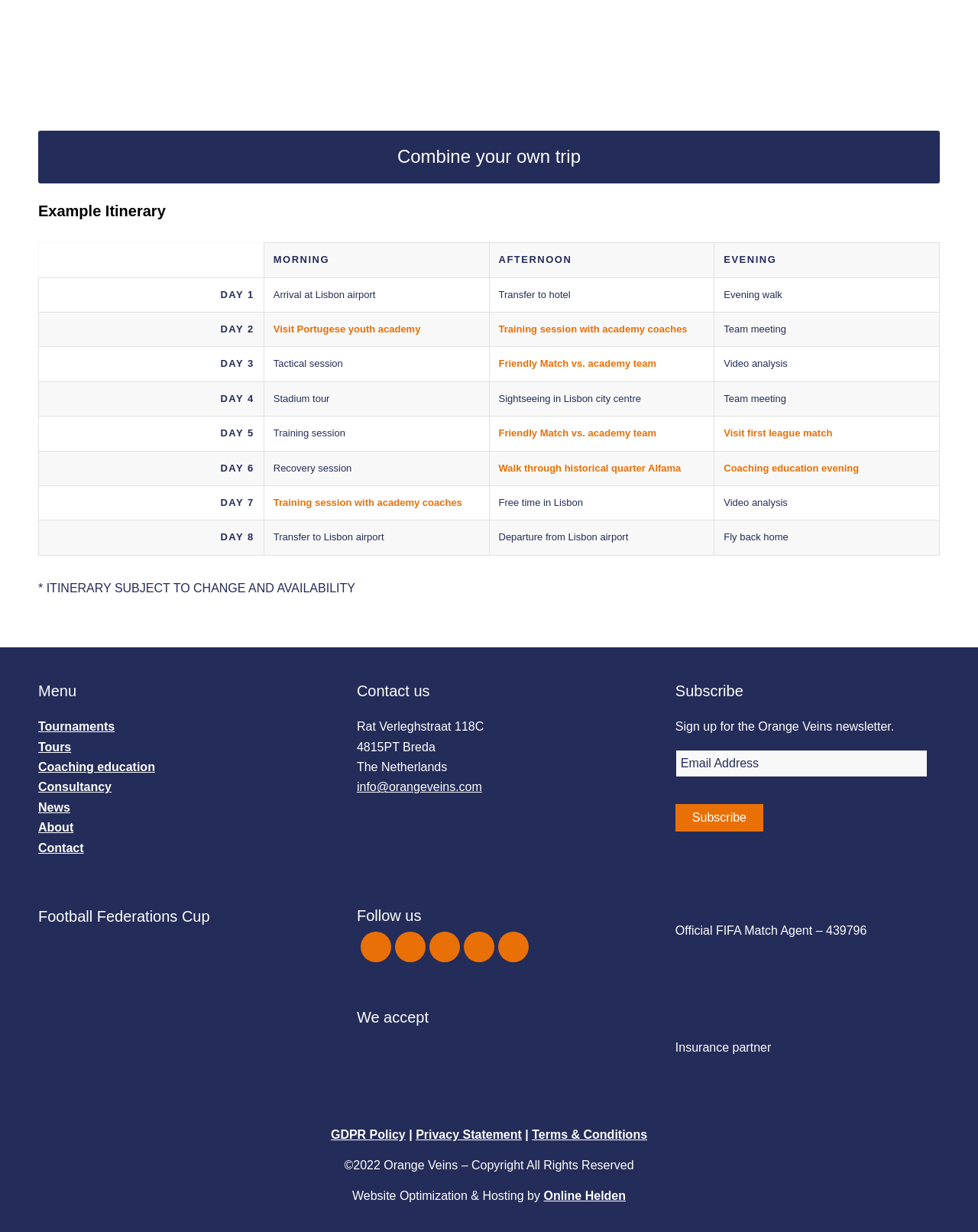Specify the bounding box coordinates for the region that must be clicked to perform the given instruction: "Follow us on 'Facebook'".

[0.369, 0.756, 0.4, 0.781]